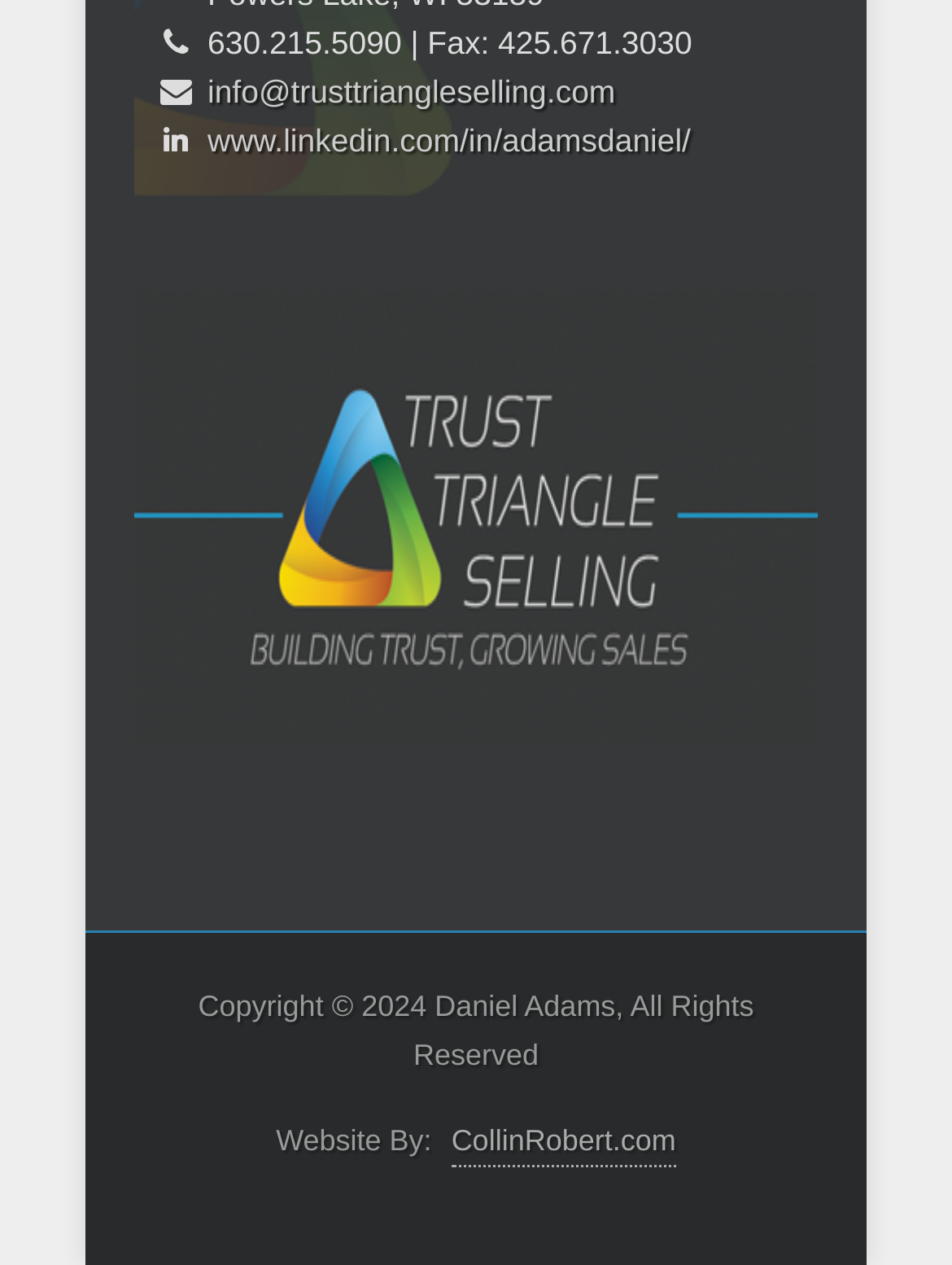What is the phone number on the webpage?
Can you offer a detailed and complete answer to this question?

I found the phone number on the top section of the webpage, which is '630.215.5090 | Fax: 425.671.3030'. The phone number is the first part of this text.